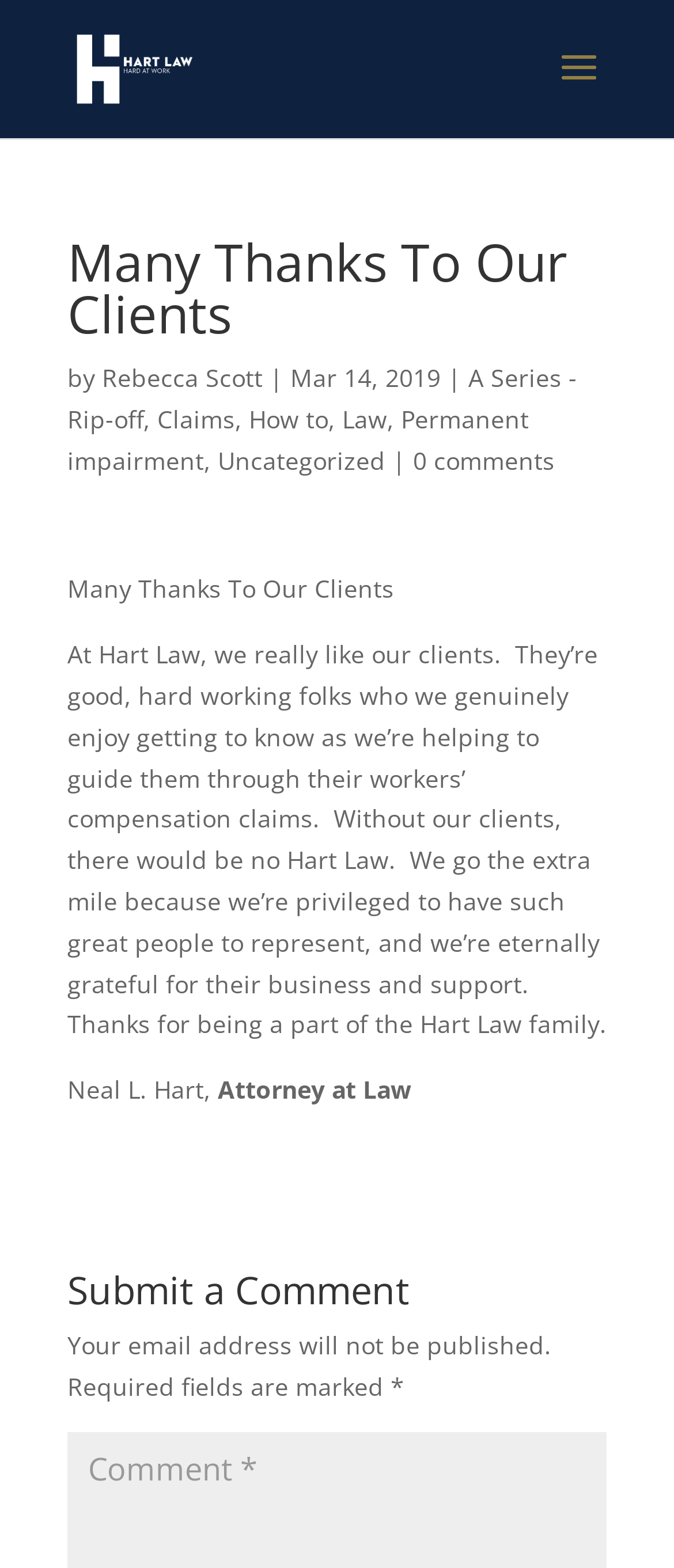Locate the heading on the webpage and return its text.

Many Thanks To Our Clients